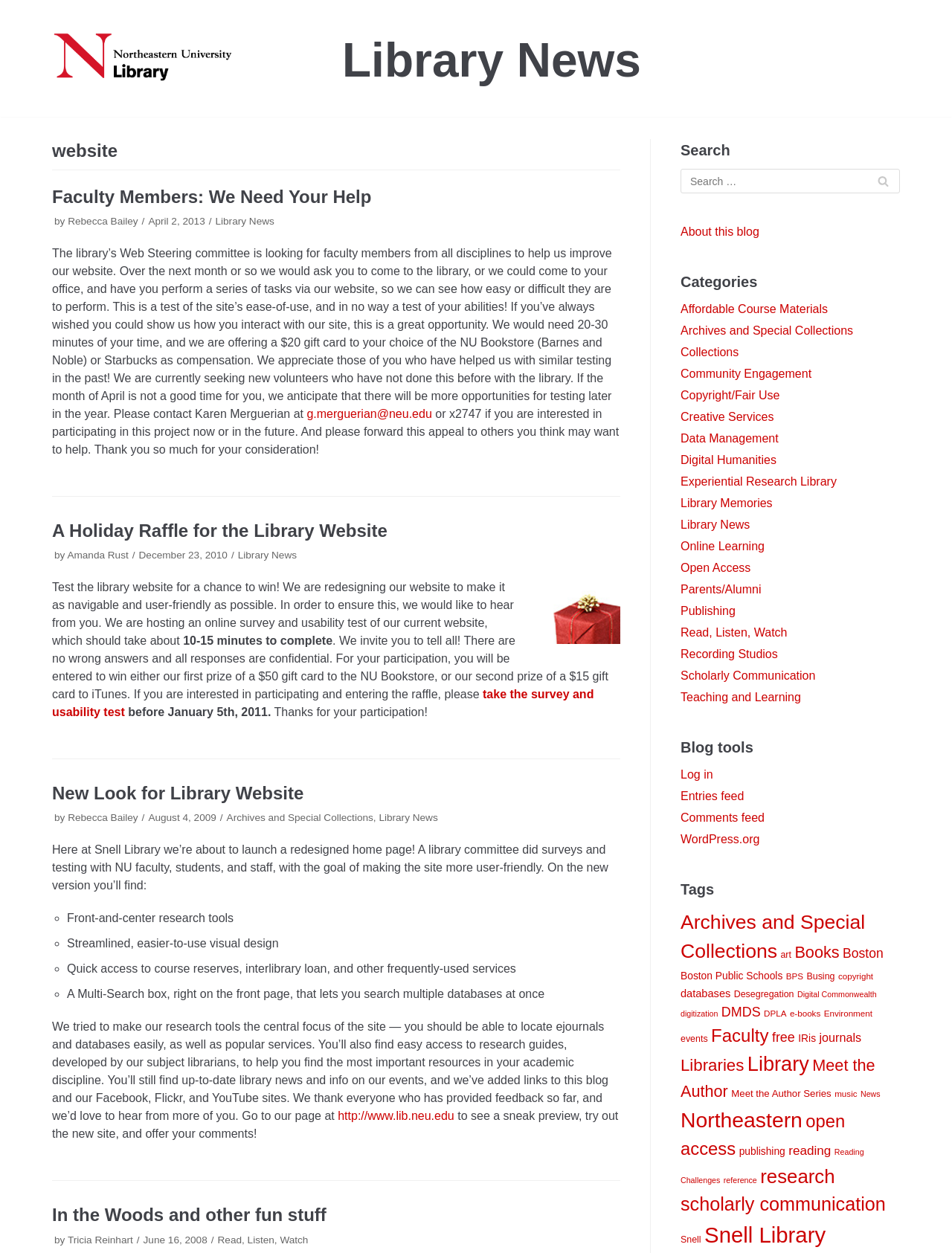Please find the bounding box coordinates of the element's region to be clicked to carry out this instruction: "Read the latest library news".

[0.359, 0.017, 0.945, 0.081]